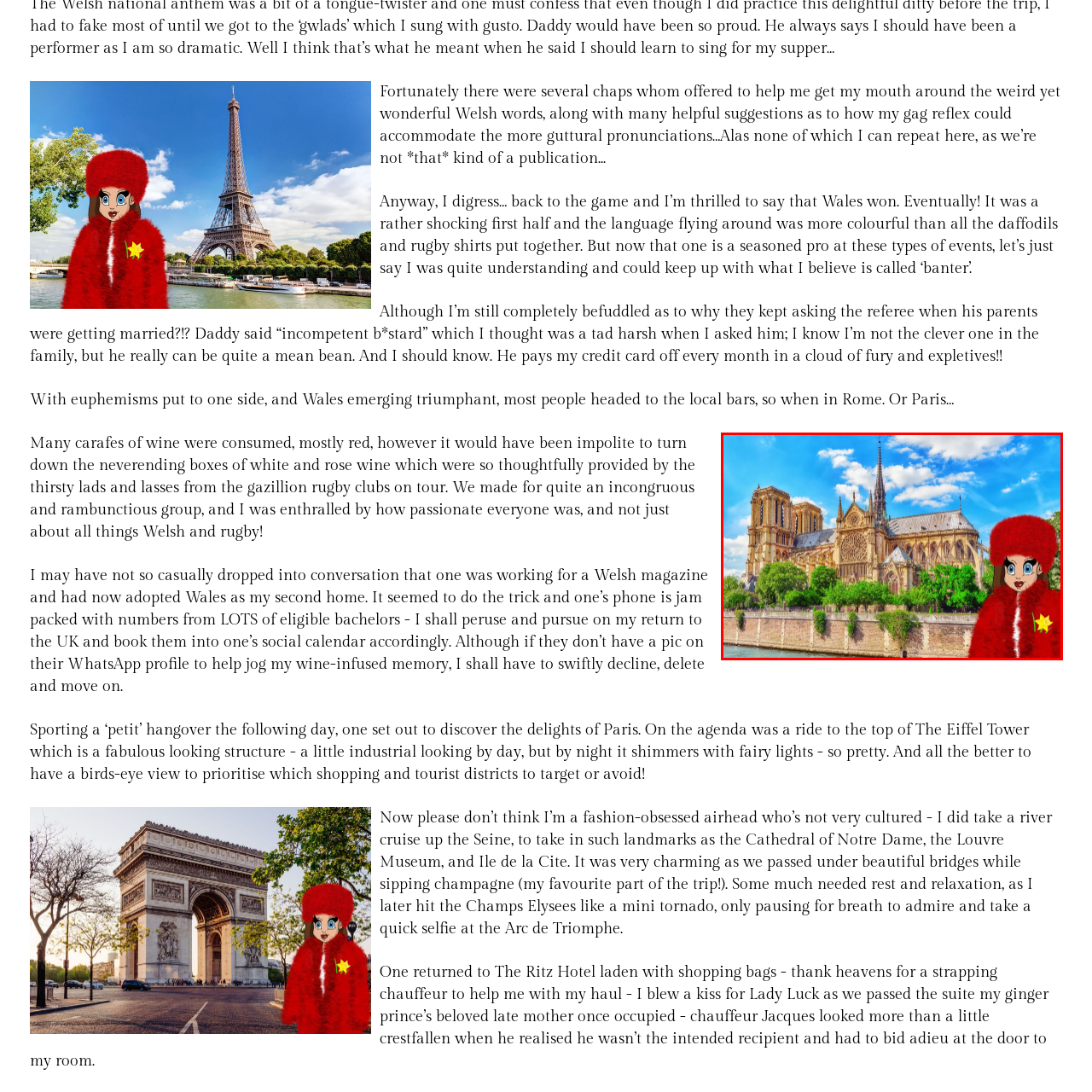What is the cultural heritage of the cathedral?
Please observe the details within the red bounding box in the image and respond to the question with a detailed explanation based on what you see.

The caption states that the 'majestic spires and the detailed façade of the cathedral reflect a rich cultural heritage', implying that the cultural heritage of the cathedral is rich and significant.